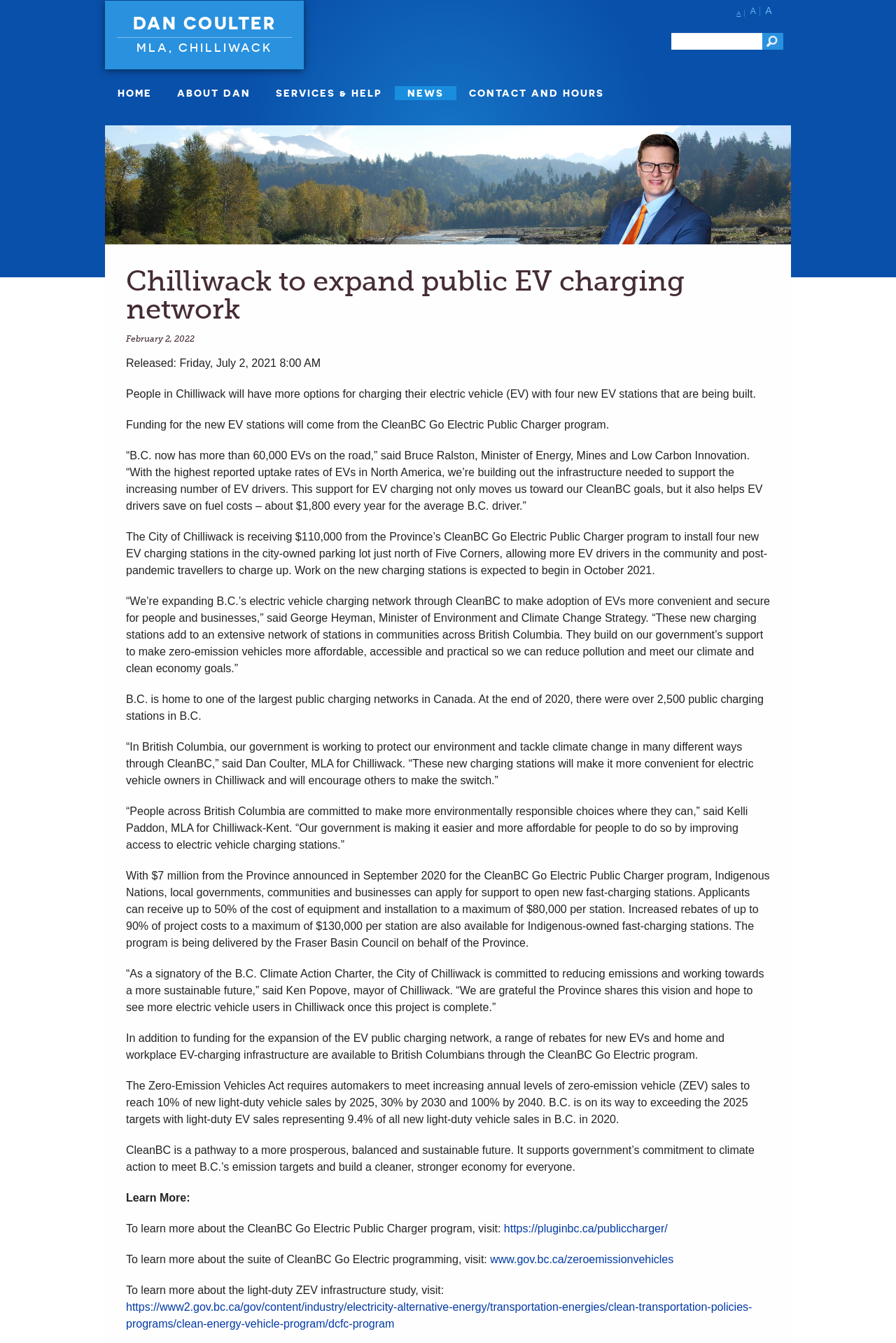Could you find the bounding box coordinates of the clickable area to complete this instruction: "Visit the CleanBC Go Electric Public Charger program website"?

[0.562, 0.91, 0.745, 0.919]